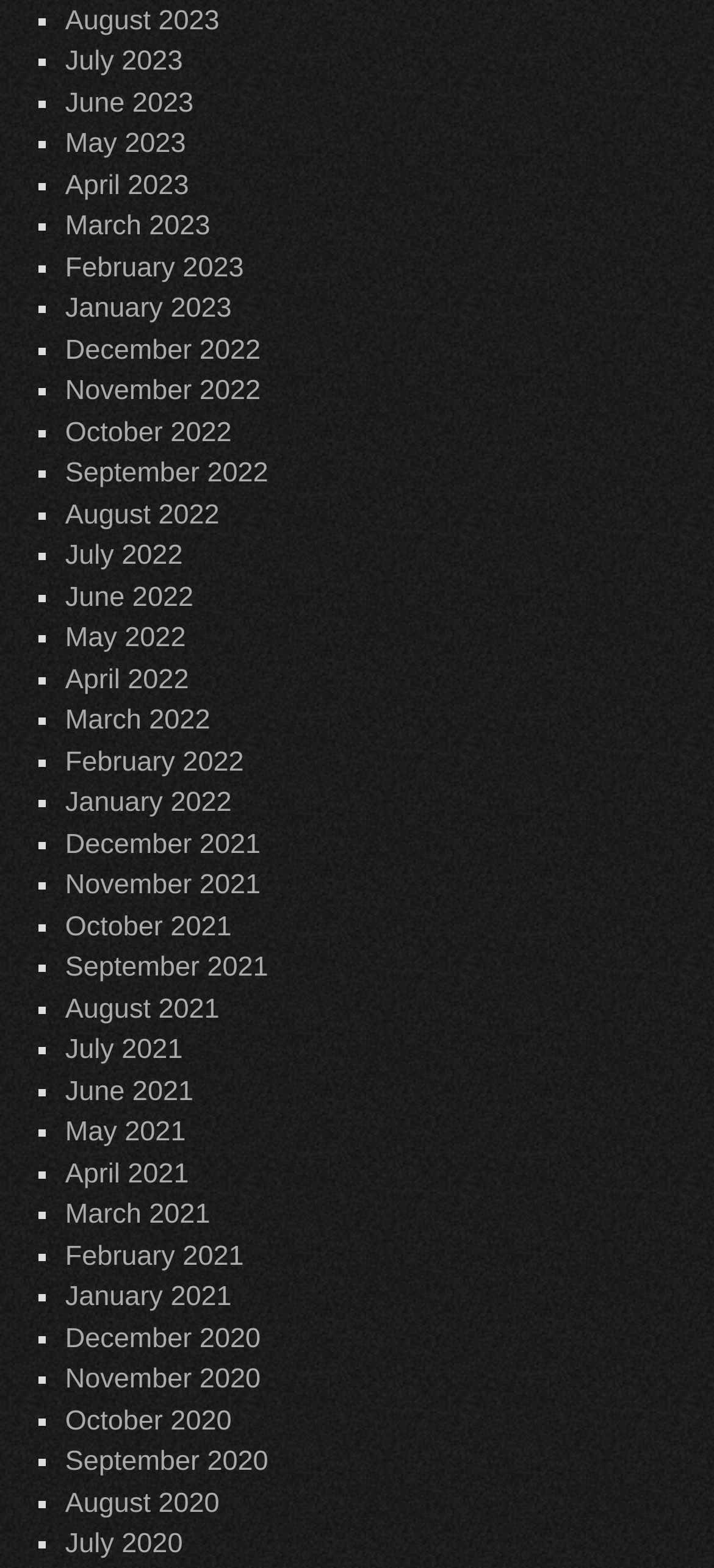Specify the bounding box coordinates of the region I need to click to perform the following instruction: "View July 2022". The coordinates must be four float numbers in the range of 0 to 1, i.e., [left, top, right, bottom].

[0.091, 0.345, 0.256, 0.365]